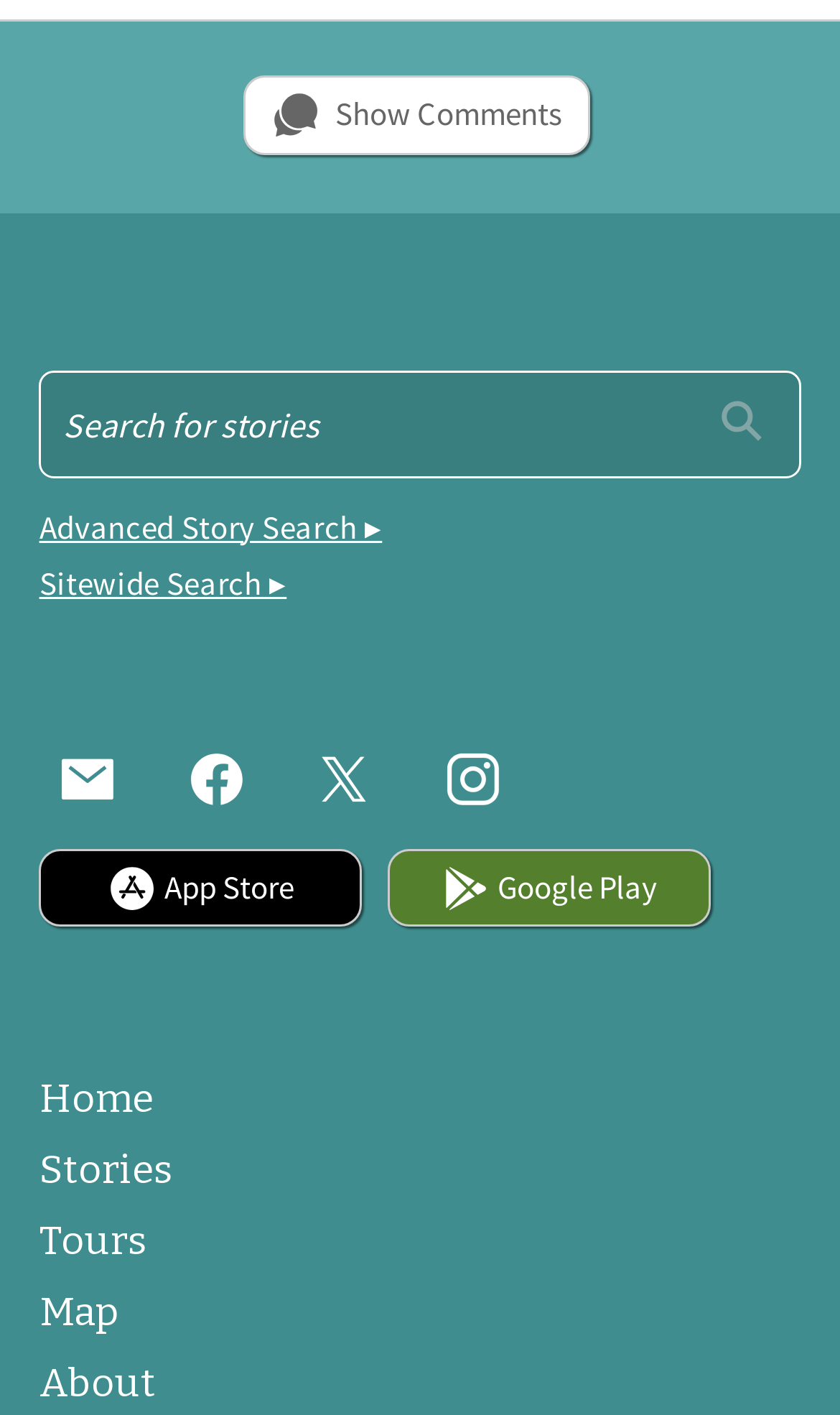Based on the element description, predict the bounding box coordinates (top-left x, top-left y, bottom-right x, bottom-right y) for the UI element in the screenshot: Sitewide Search ▸

[0.047, 0.398, 0.341, 0.427]